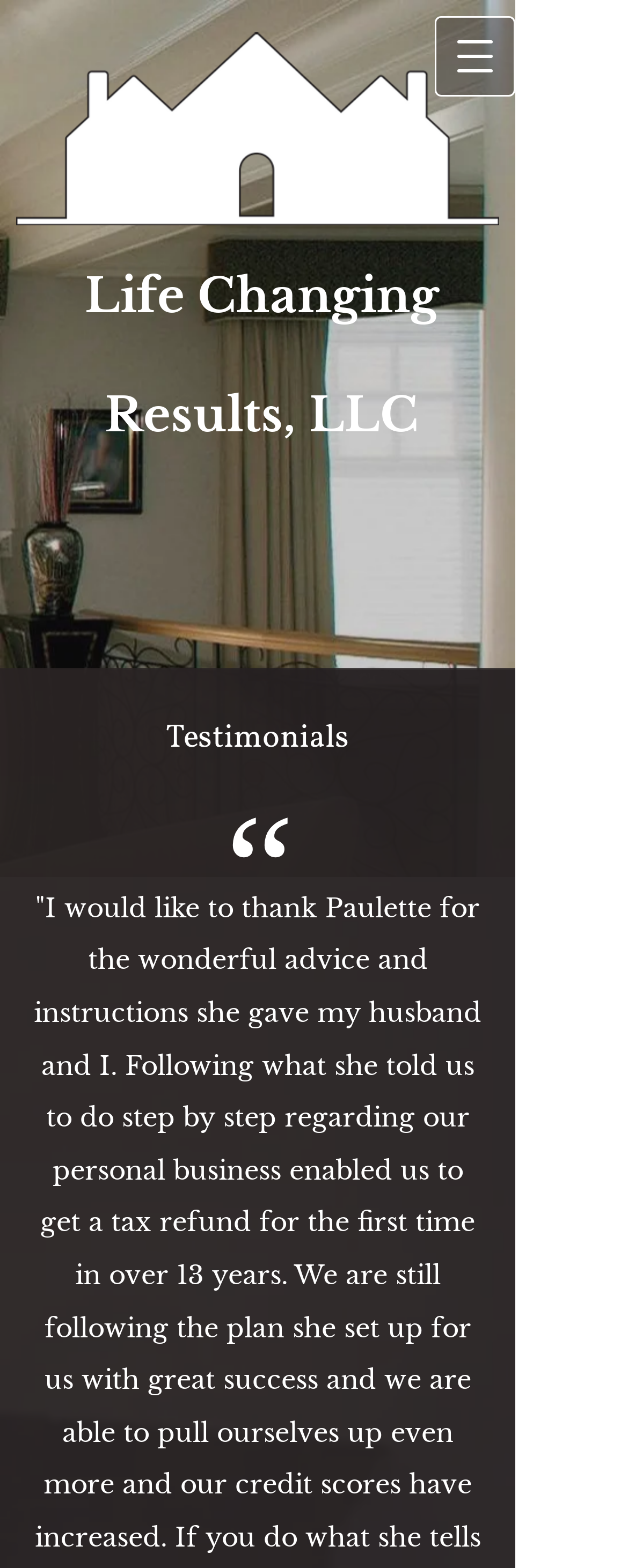Find and generate the main title of the webpage.

Life Changing Results, LLC